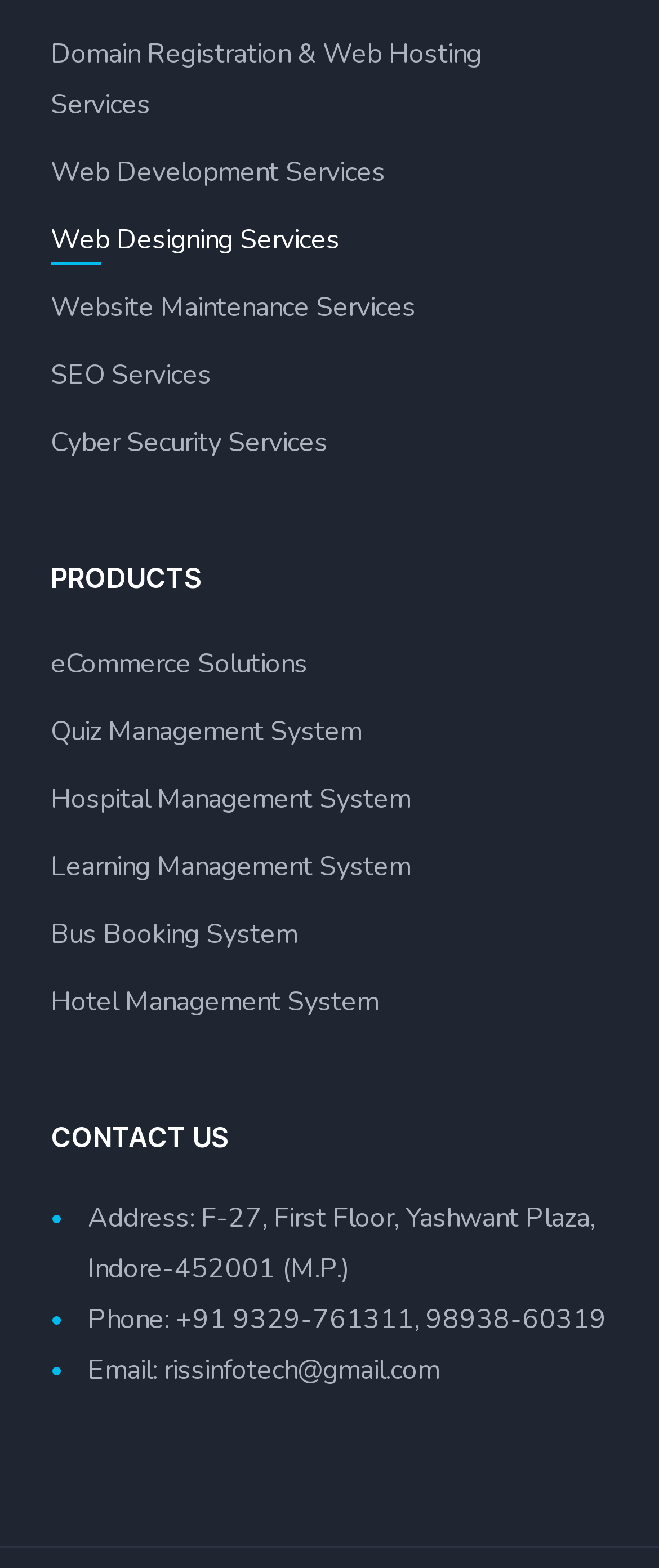Locate the bounding box coordinates of the element you need to click to accomplish the task described by this instruction: "Contact us through email".

[0.133, 0.862, 0.667, 0.886]